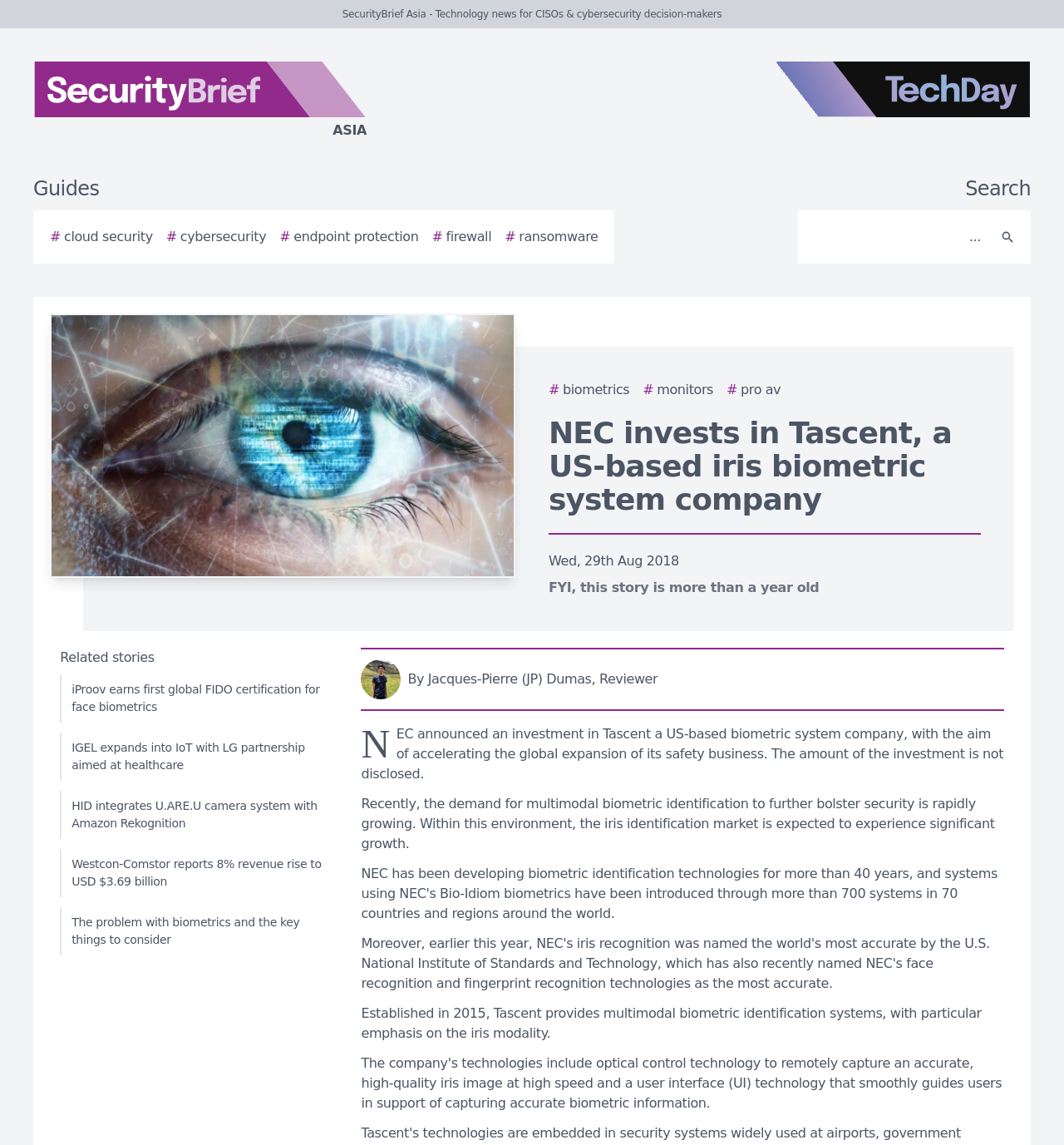How old is the story?
Look at the screenshot and provide an in-depth answer.

The answer can be found in the paragraph that provides additional information about the story, which states 'FYI, this story is more than a year old'. This indicates that the story is more than a year old.